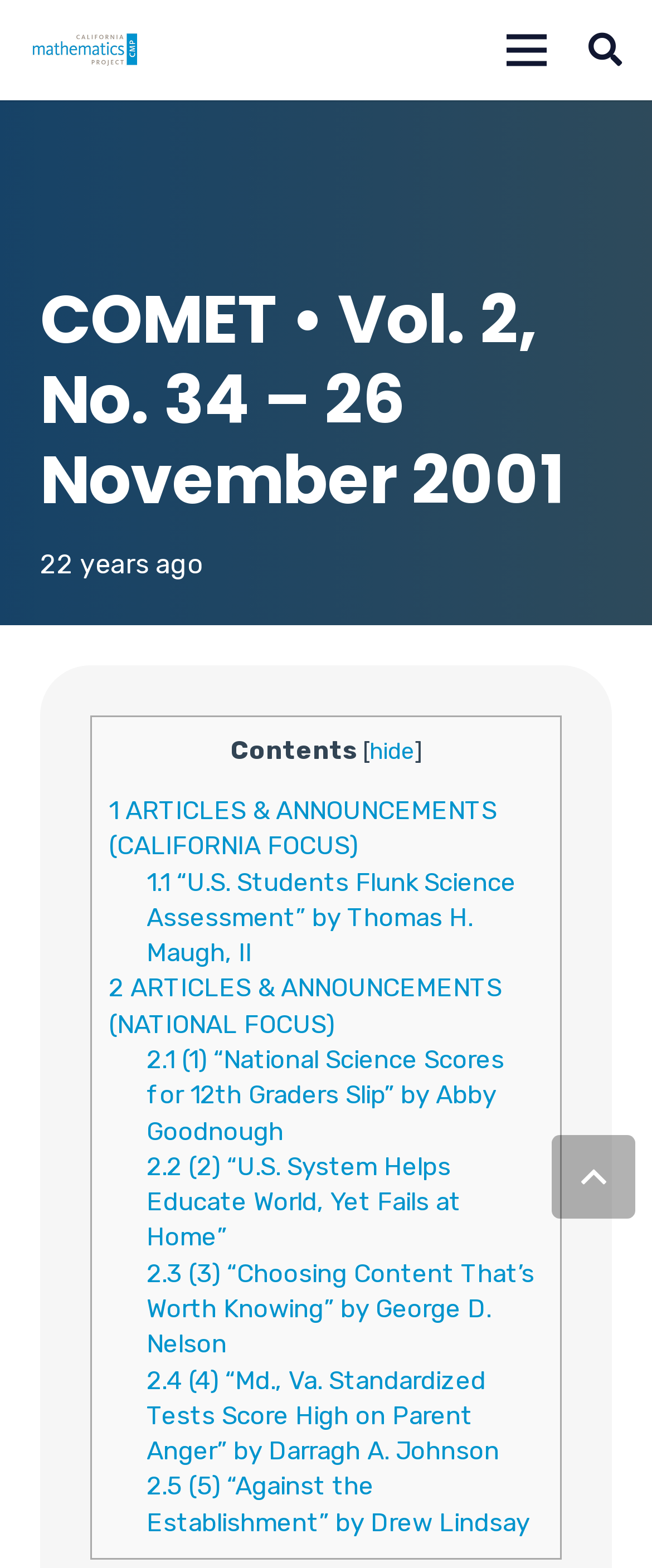How many years ago was the article published?
Refer to the image and respond with a one-word or short-phrase answer.

22 years